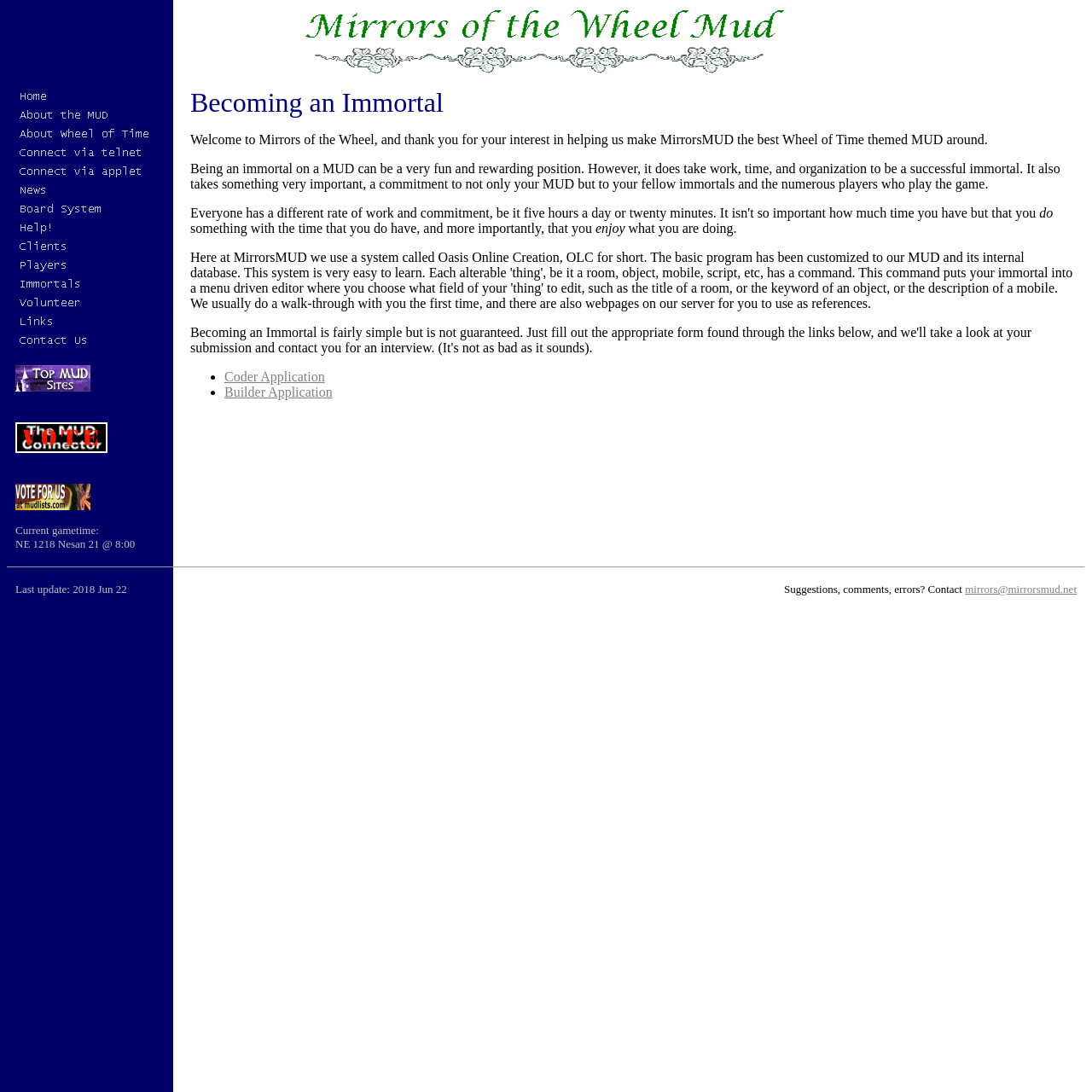What is the current gametime?
Answer the question in as much detail as possible.

The current gametime is displayed in the text 'Current gametime: NE 1218 Nesan 21 @ 8:00'.